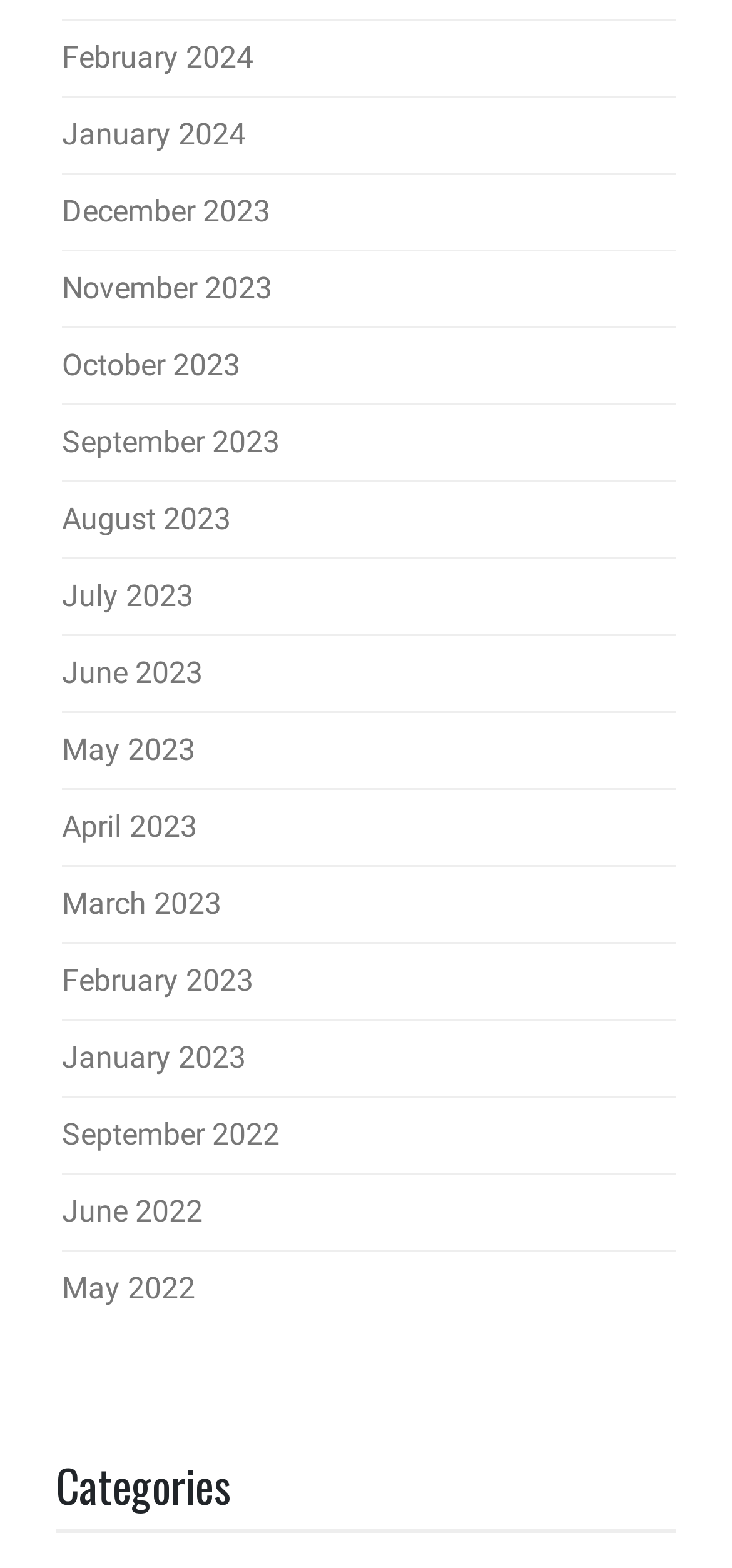Please find the bounding box coordinates of the section that needs to be clicked to achieve this instruction: "access gresph".

None